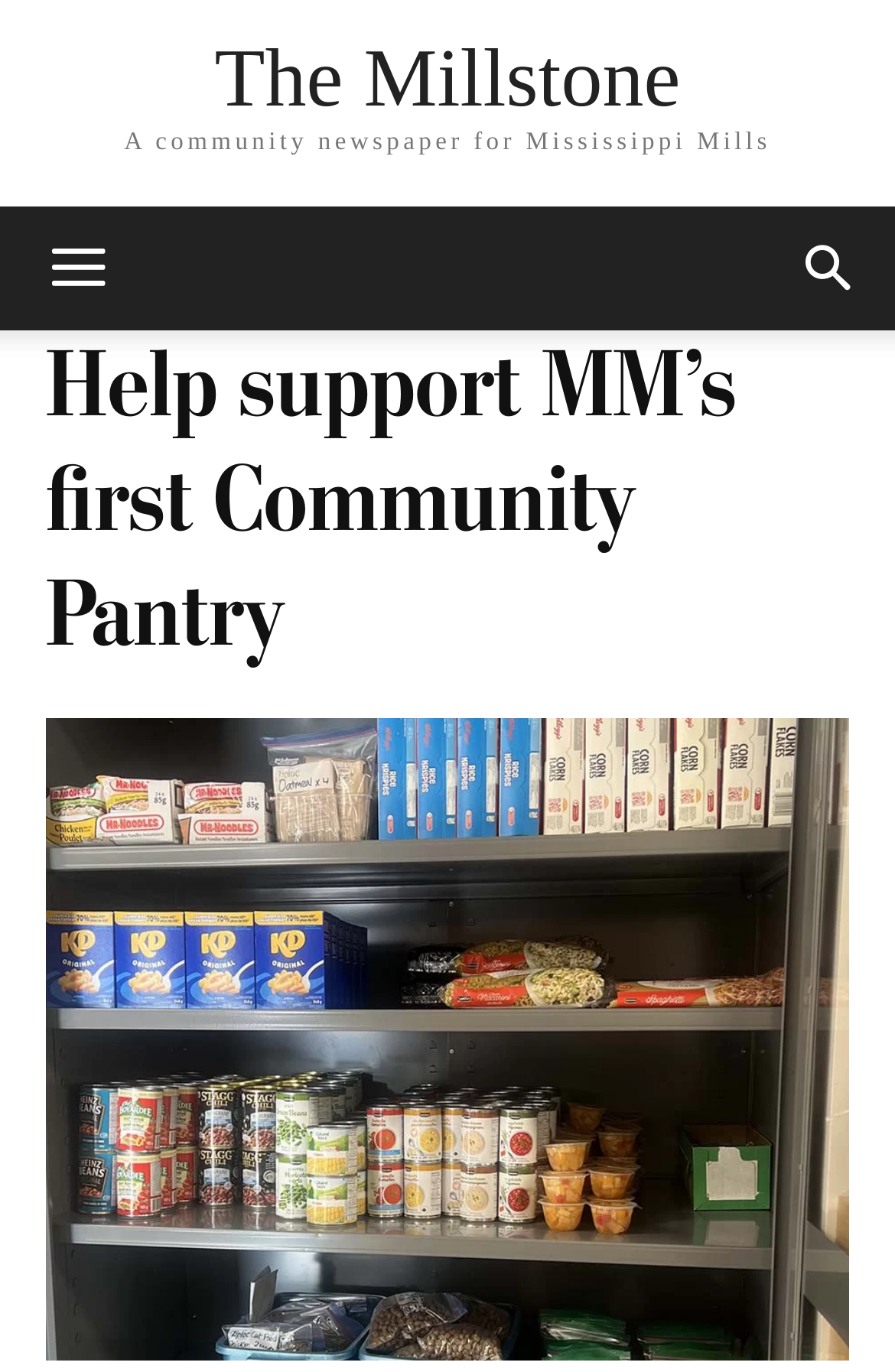Identify the text that serves as the heading for the webpage and generate it.

Help support MM’s first Community Pantry